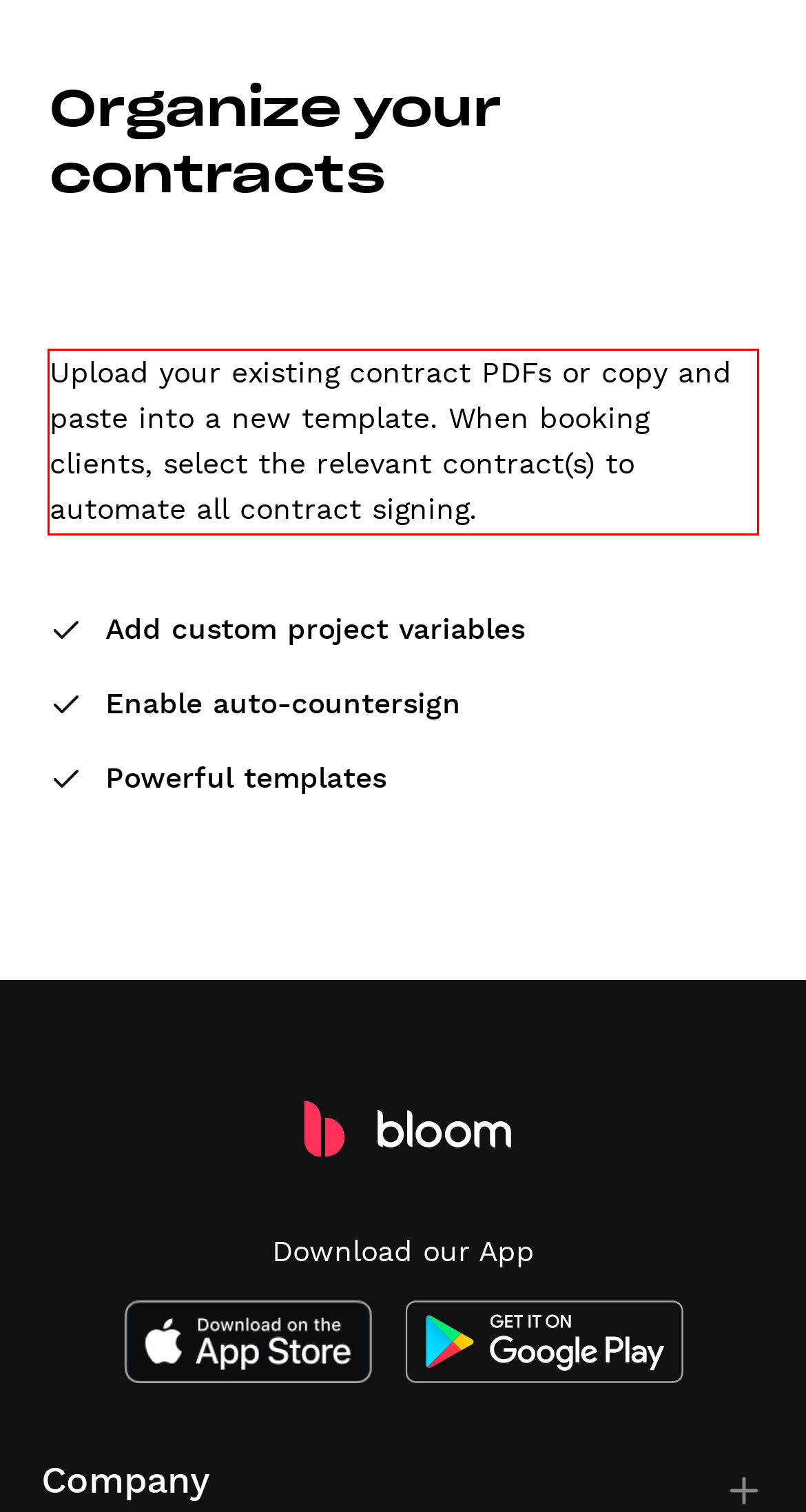You are given a screenshot with a red rectangle. Identify and extract the text within this red bounding box using OCR.

Upload your existing contract PDFs or copy and paste into a new template. When booking clients, select the relevant contract(s) to automate all contract signing.